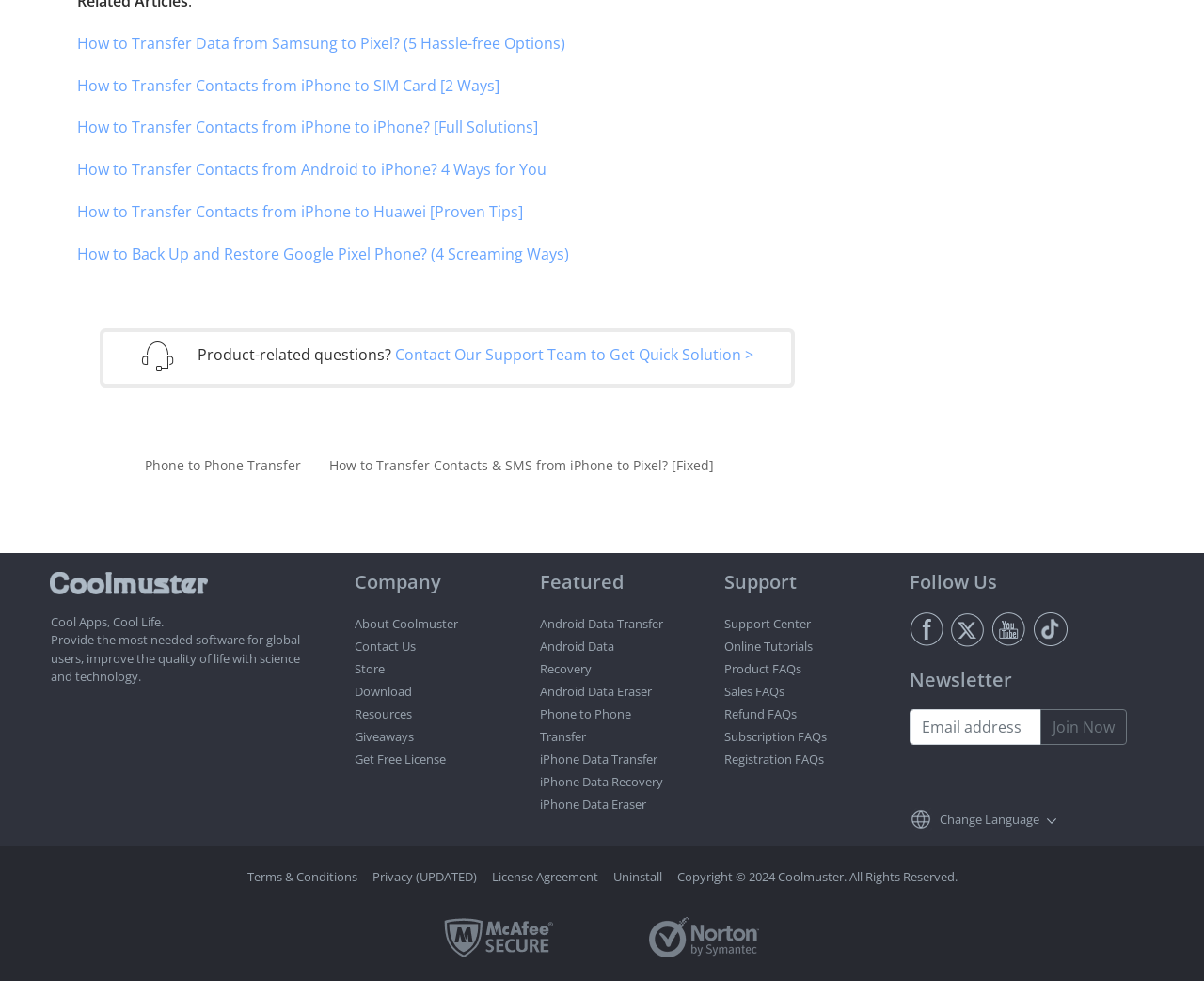Pinpoint the bounding box coordinates of the element to be clicked to execute the instruction: "Get a free license".

[0.295, 0.765, 0.37, 0.782]